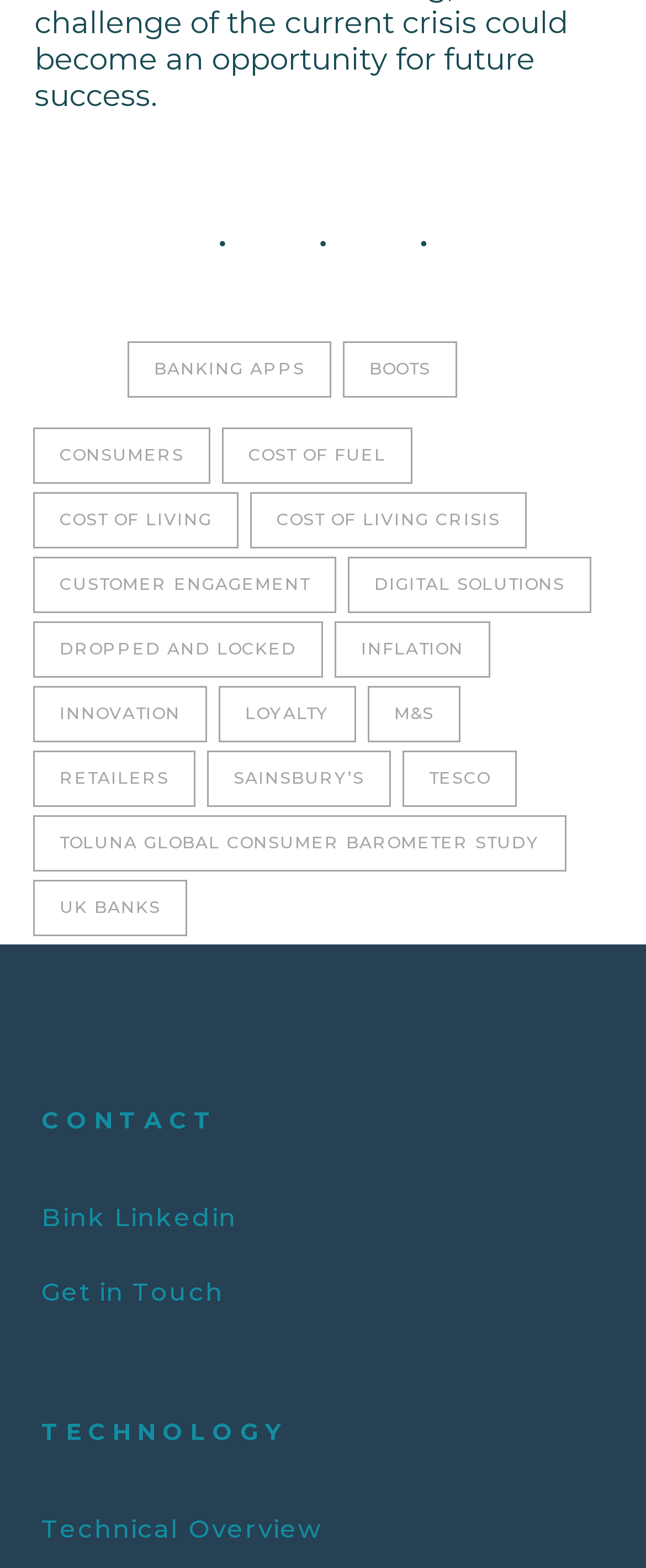Given the content of the image, can you provide a detailed answer to the question?
How many headings are on the webpage?

I identified three headings on the webpage: 'TAGS:', 'CONTACT', and 'TECHNOLOGY'.